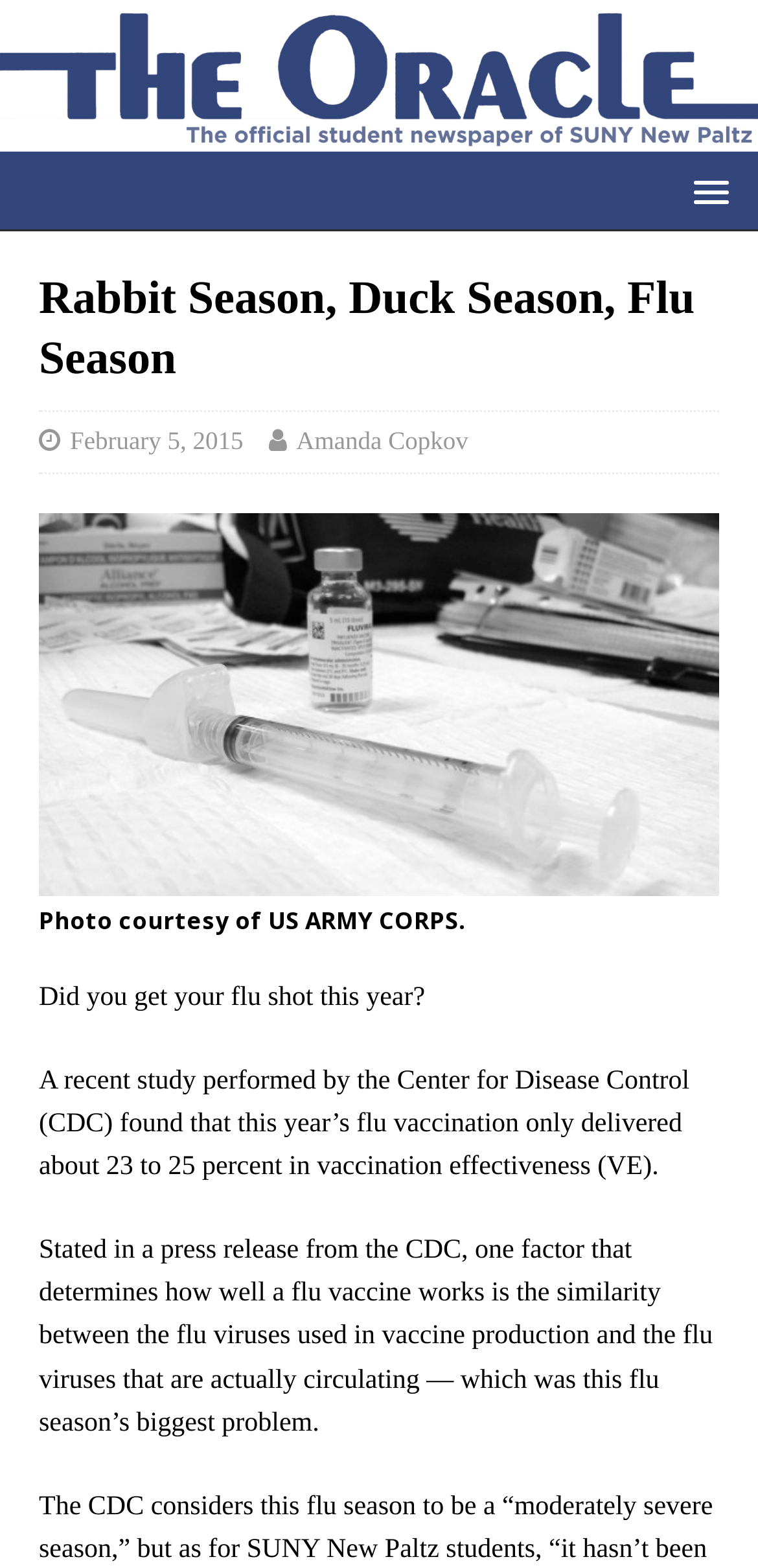Give a concise answer using one word or a phrase to the following question:
Who is the author of the article?

Amanda Copkov